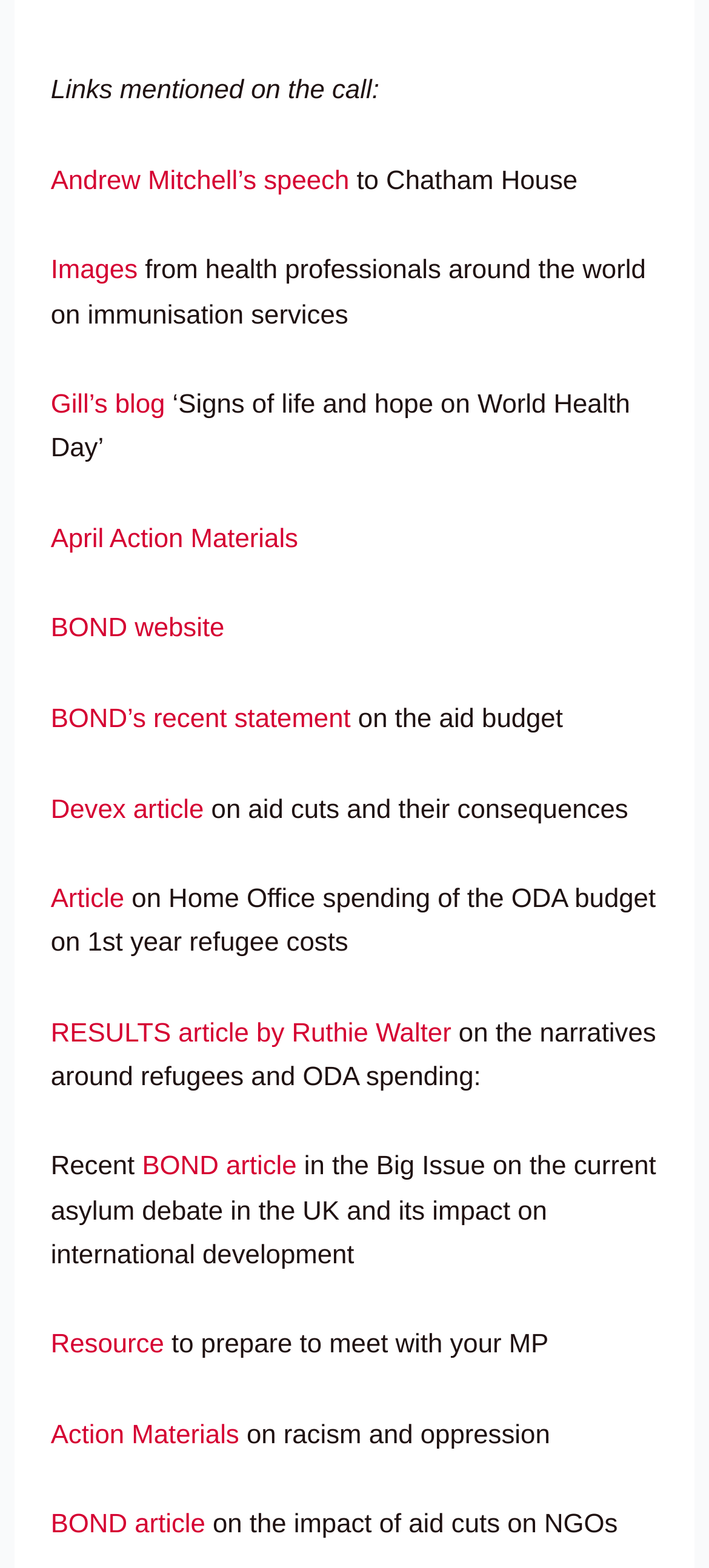Please find the bounding box coordinates of the clickable region needed to complete the following instruction: "Access BOND website". The bounding box coordinates must consist of four float numbers between 0 and 1, i.e., [left, top, right, bottom].

[0.071, 0.392, 0.317, 0.411]